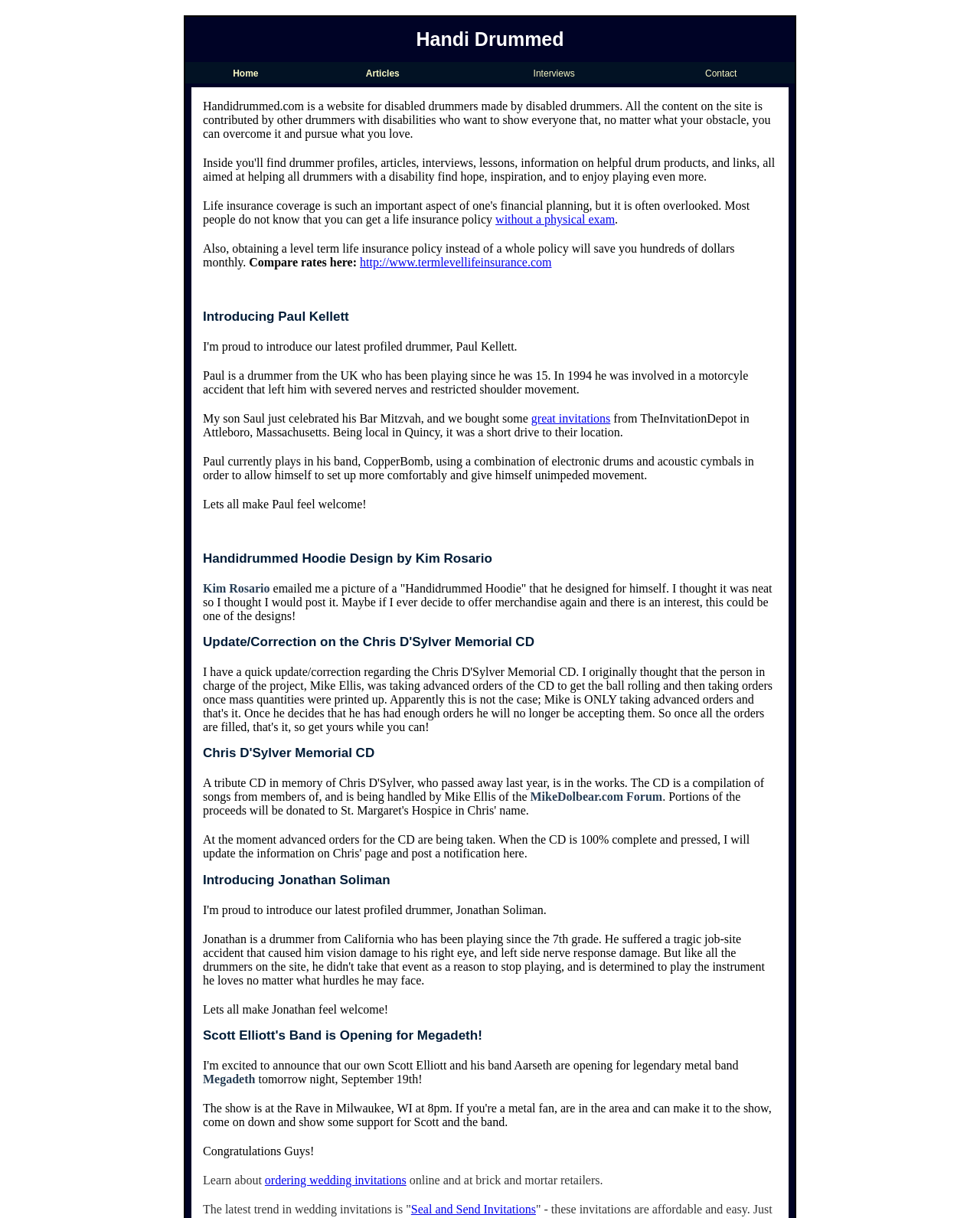Identify the bounding box coordinates of the section that should be clicked to achieve the task described: "Read about Paul Kellett".

[0.207, 0.254, 0.793, 0.267]